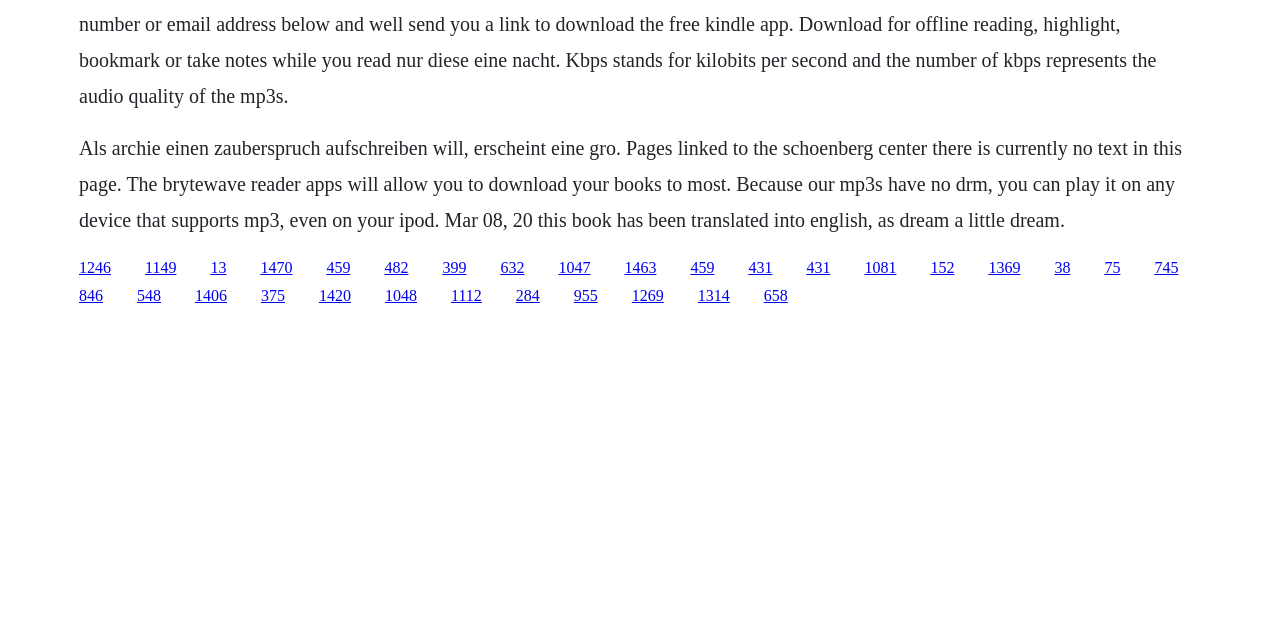Provide the bounding box coordinates in the format (top-left x, top-left y, bottom-right x, bottom-right y). All values are floating point numbers between 0 and 1. Determine the bounding box coordinate of the UI element described as: 1369

[0.772, 0.404, 0.797, 0.431]